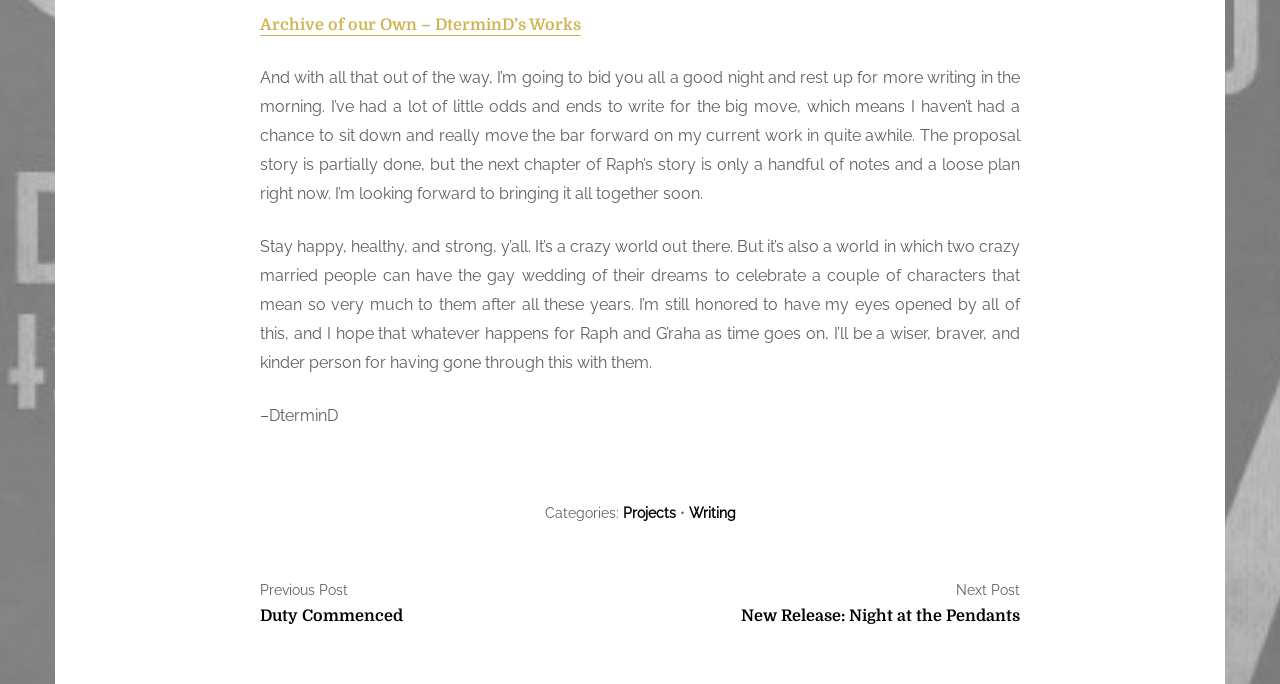Using the description: "Previous PostDuty Commenced", determine the UI element's bounding box coordinates. Ensure the coordinates are in the format of four float numbers between 0 and 1, i.e., [left, top, right, bottom].

[0.203, 0.849, 0.488, 0.918]